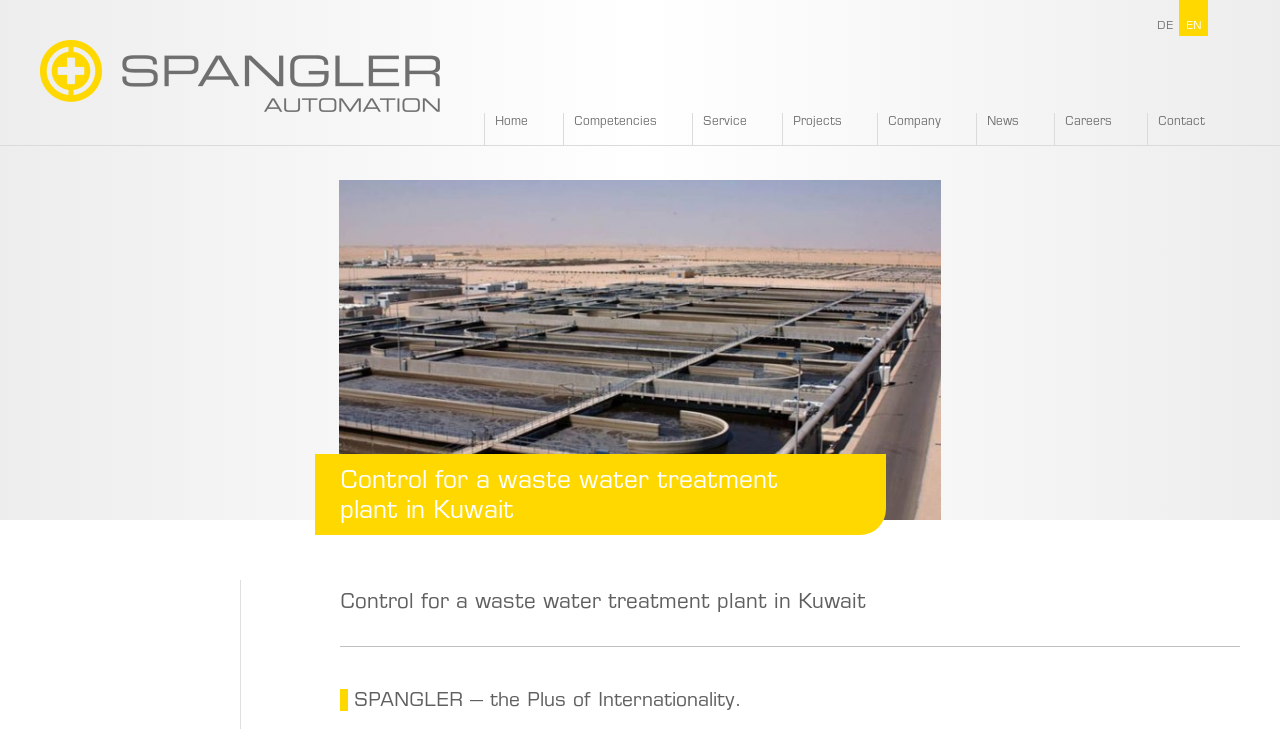Determine the bounding box coordinates of the region I should click to achieve the following instruction: "view company information". Ensure the bounding box coordinates are four float numbers between 0 and 1, i.e., [left, top, right, bottom].

[0.686, 0.155, 0.762, 0.199]